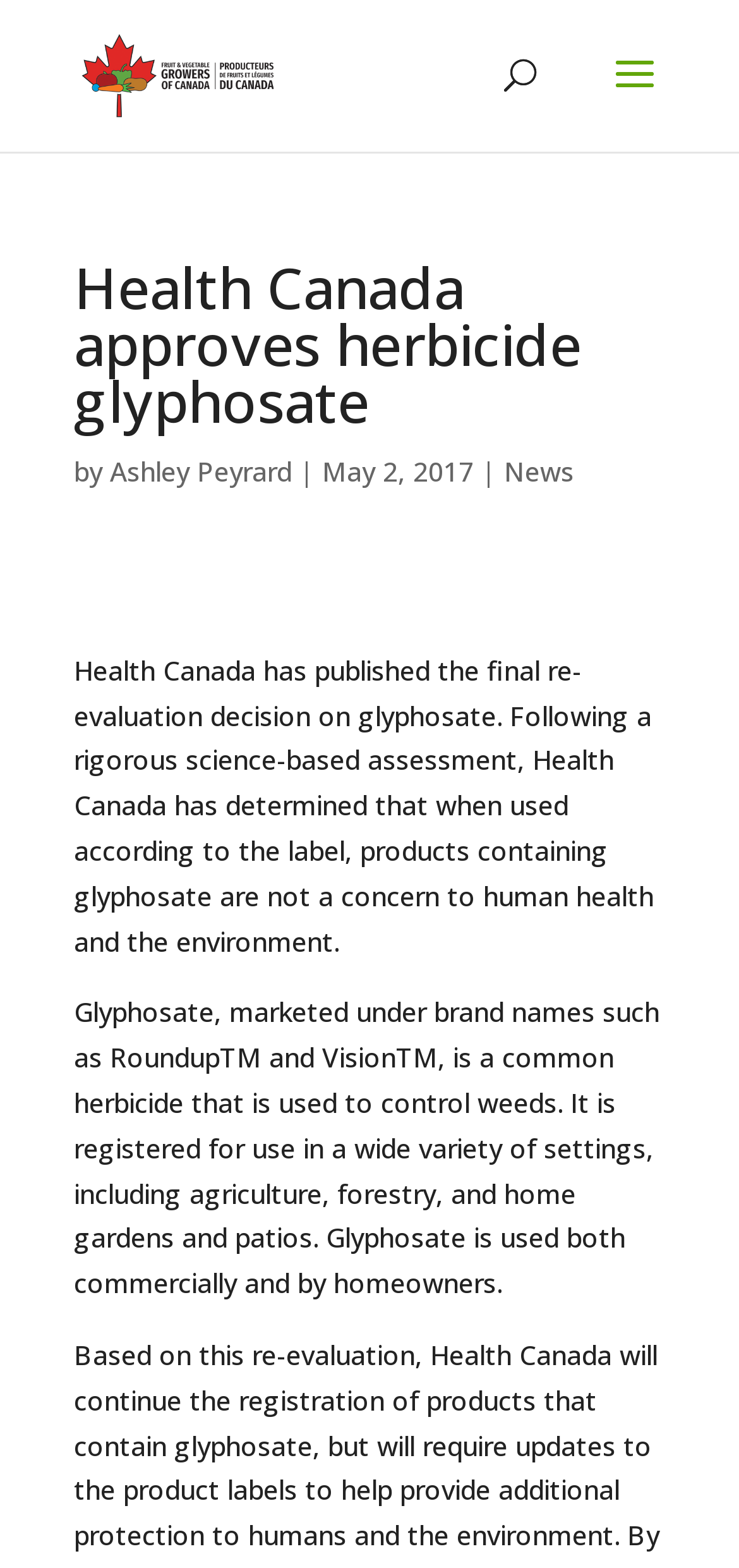Use a single word or phrase to answer the question: What is the name of the herbicide mentioned?

Glyphosate